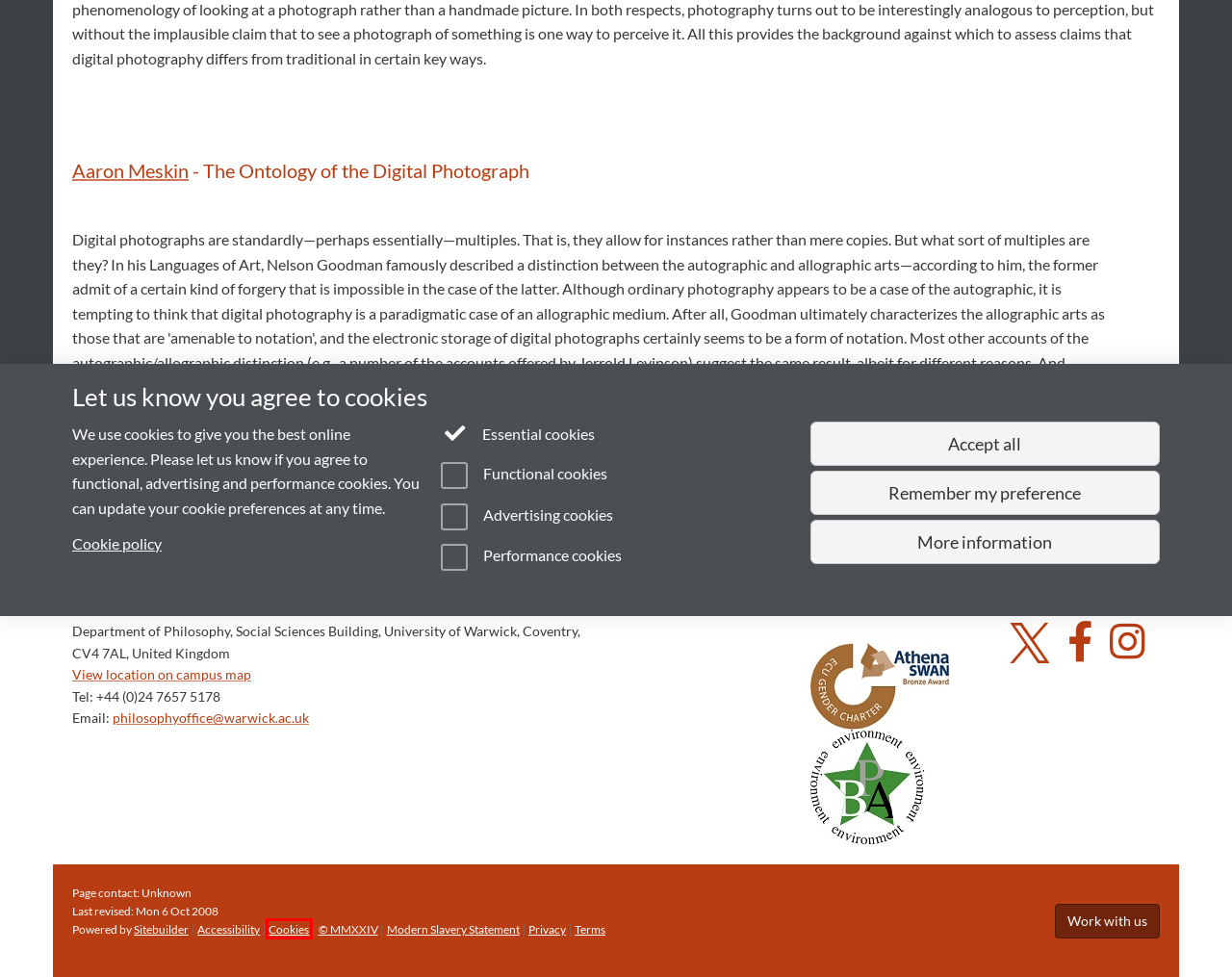Look at the screenshot of a webpage, where a red bounding box highlights an element. Select the best description that matches the new webpage after clicking the highlighted element. Here are the candidates:
A. Career Opportunities
B. SiteBuilder - Web Publishing - IT Services
C. Use of cookies on warwick.ac.uk (Warwick web site)
D. Web
E. University of Warwick Alumni and Supporters
F. Modern Slavery Act
G. Copyright statement, Warwick University web site
H. Privacy Notices

C